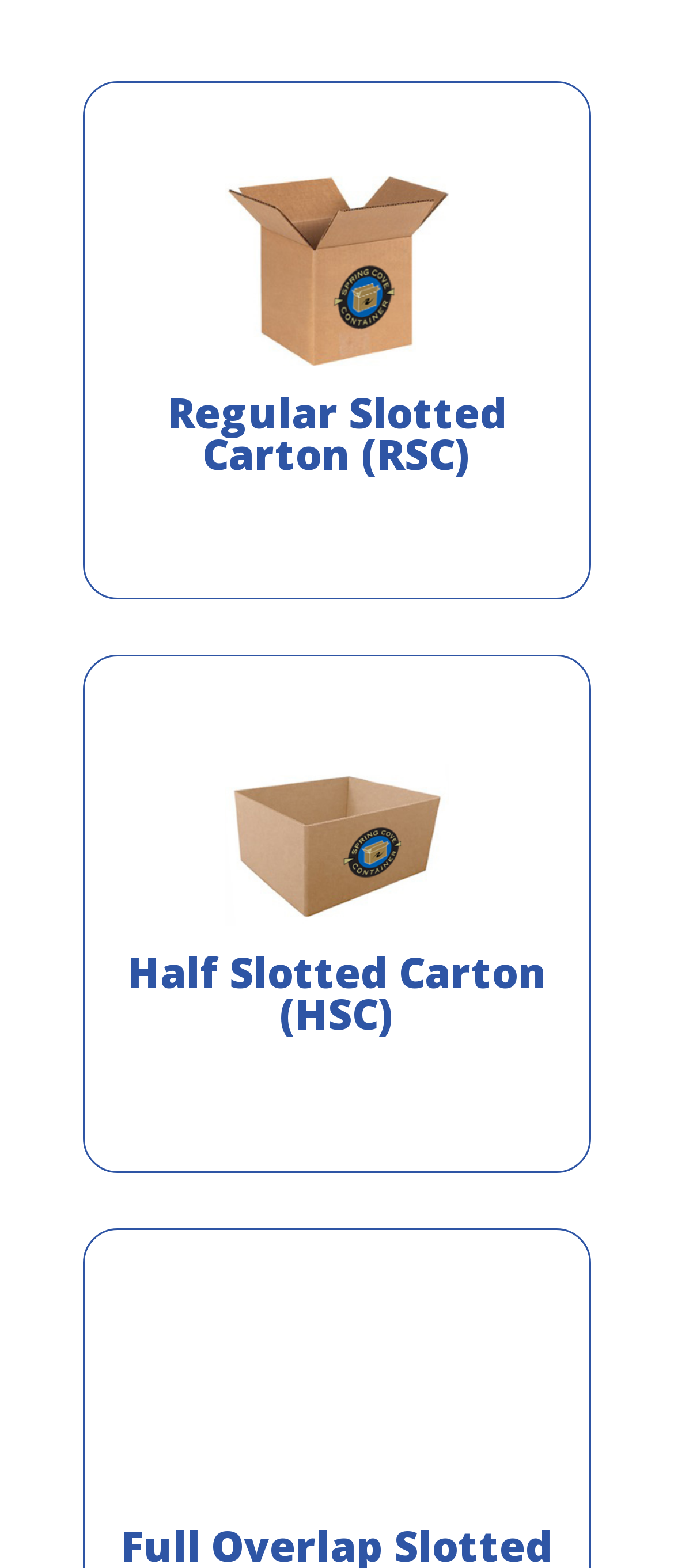How many types of cartons are described on this webpage?
Carefully analyze the image and provide a thorough answer to the question.

The webpage describes two types of cartons: Regular Slotted Carton (RSC) and Half Slotted Carton (HSC). These are the only two carton types mentioned on the webpage.